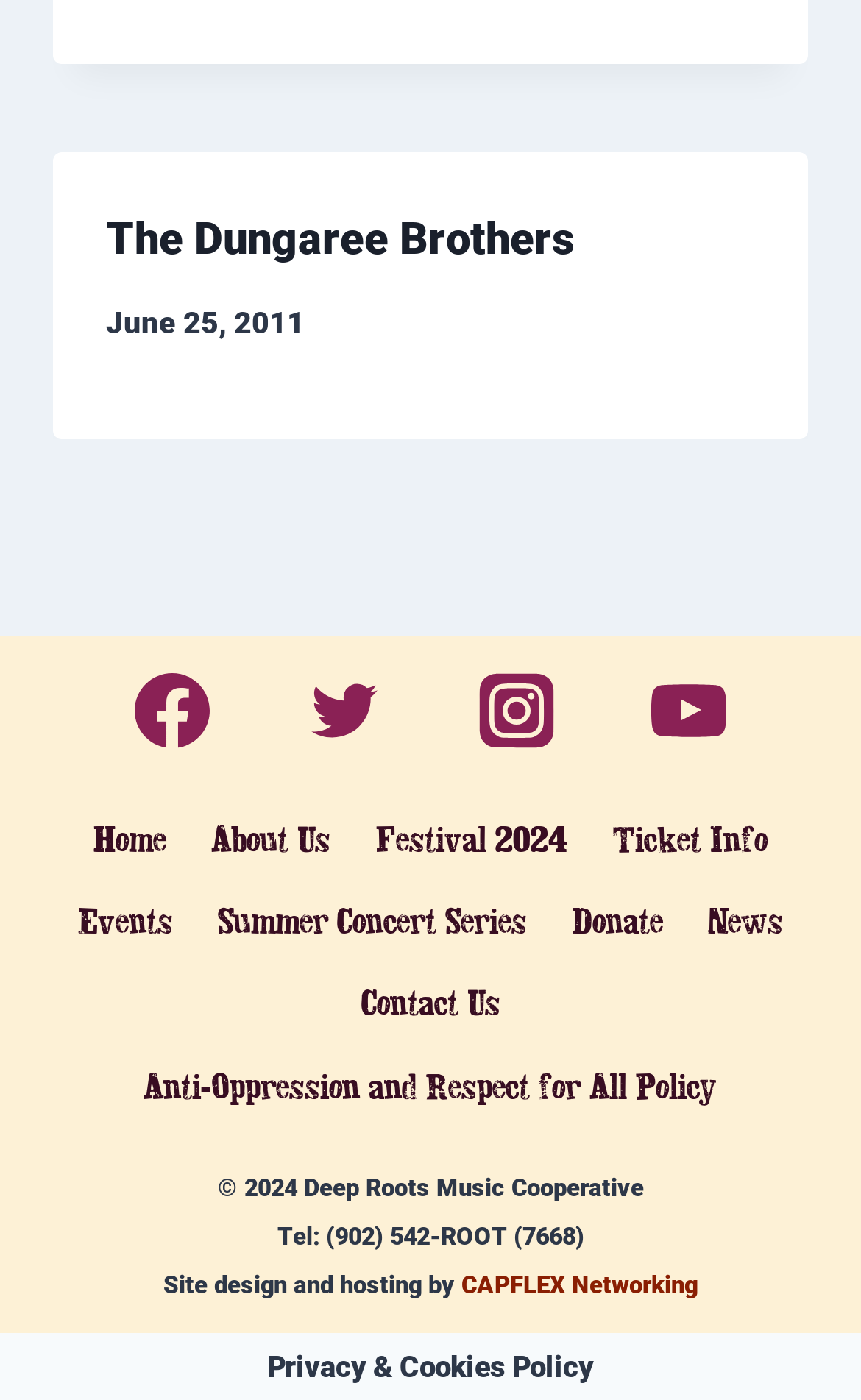What is the copyright year?
Please use the image to provide an in-depth answer to the question.

The copyright year can be found in the footer section of the webpage, where it is written as '© 2024 Deep Roots Music Cooperative'.